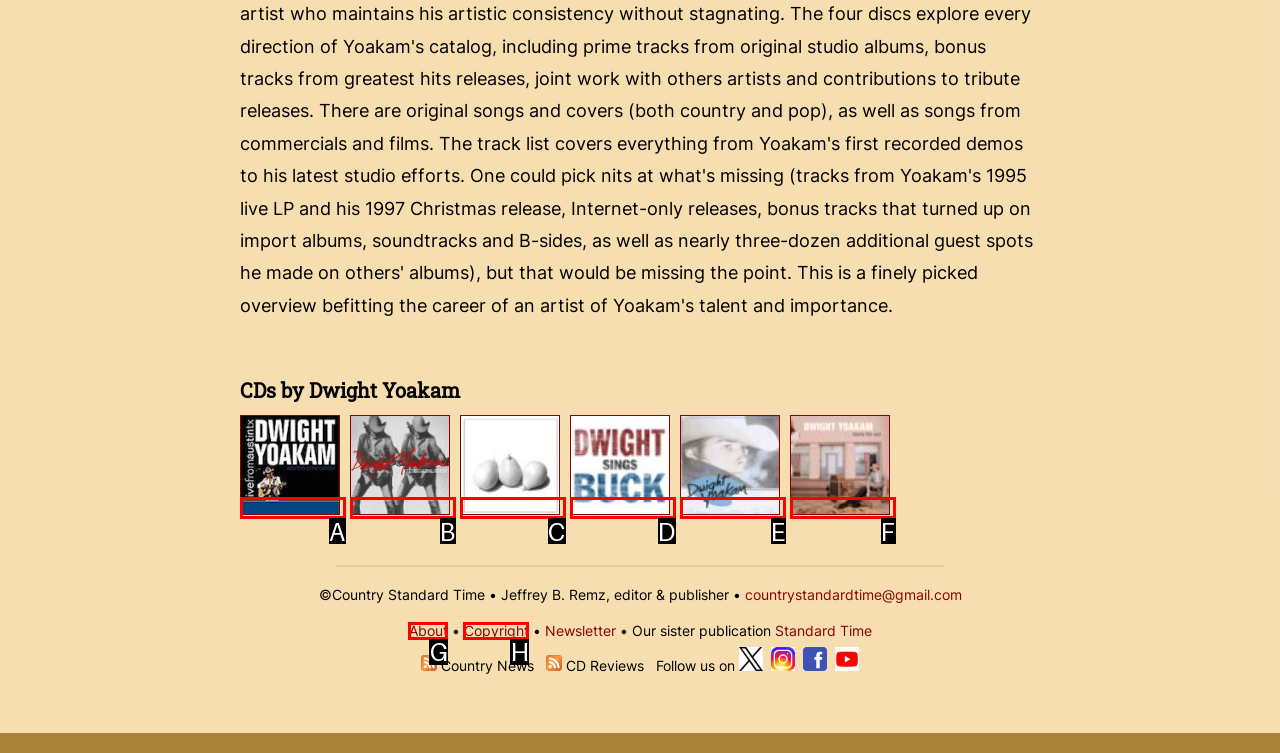Using the description: About
Identify the letter of the corresponding UI element from the choices available.

G